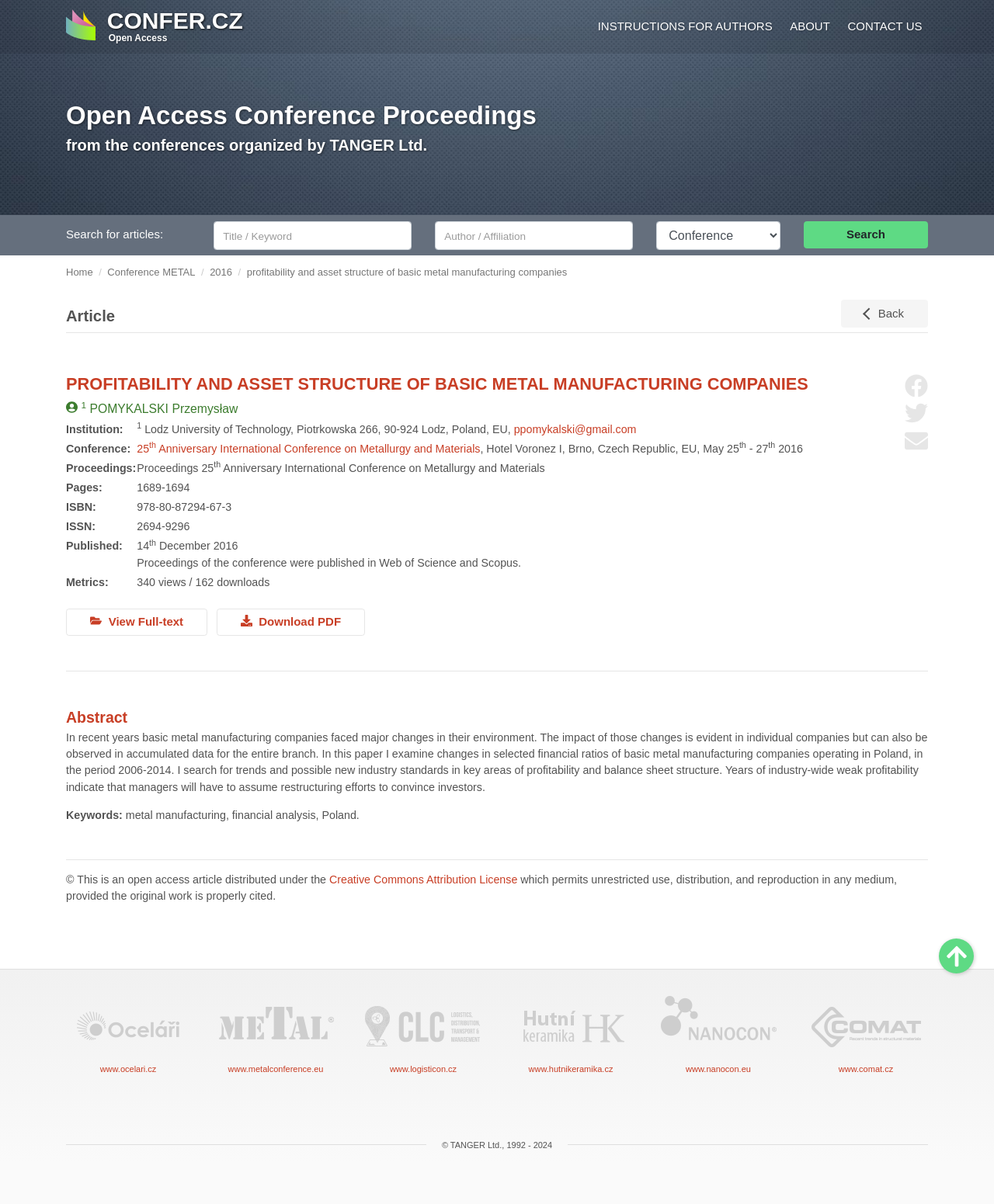What is the author's institution?
Please utilize the information in the image to give a detailed response to the question.

The author's institution can be found in the section 'Institution:' which is located below the heading 'PROFITABILITY AND ASSET STRUCTURE OF BASIC METAL MANUFACTURING COMPANIES'. The text 'Lodz University of Technology, Piotrkowska 266, 90-924 Lodz, Poland, EU,' is provided as the author's institution.